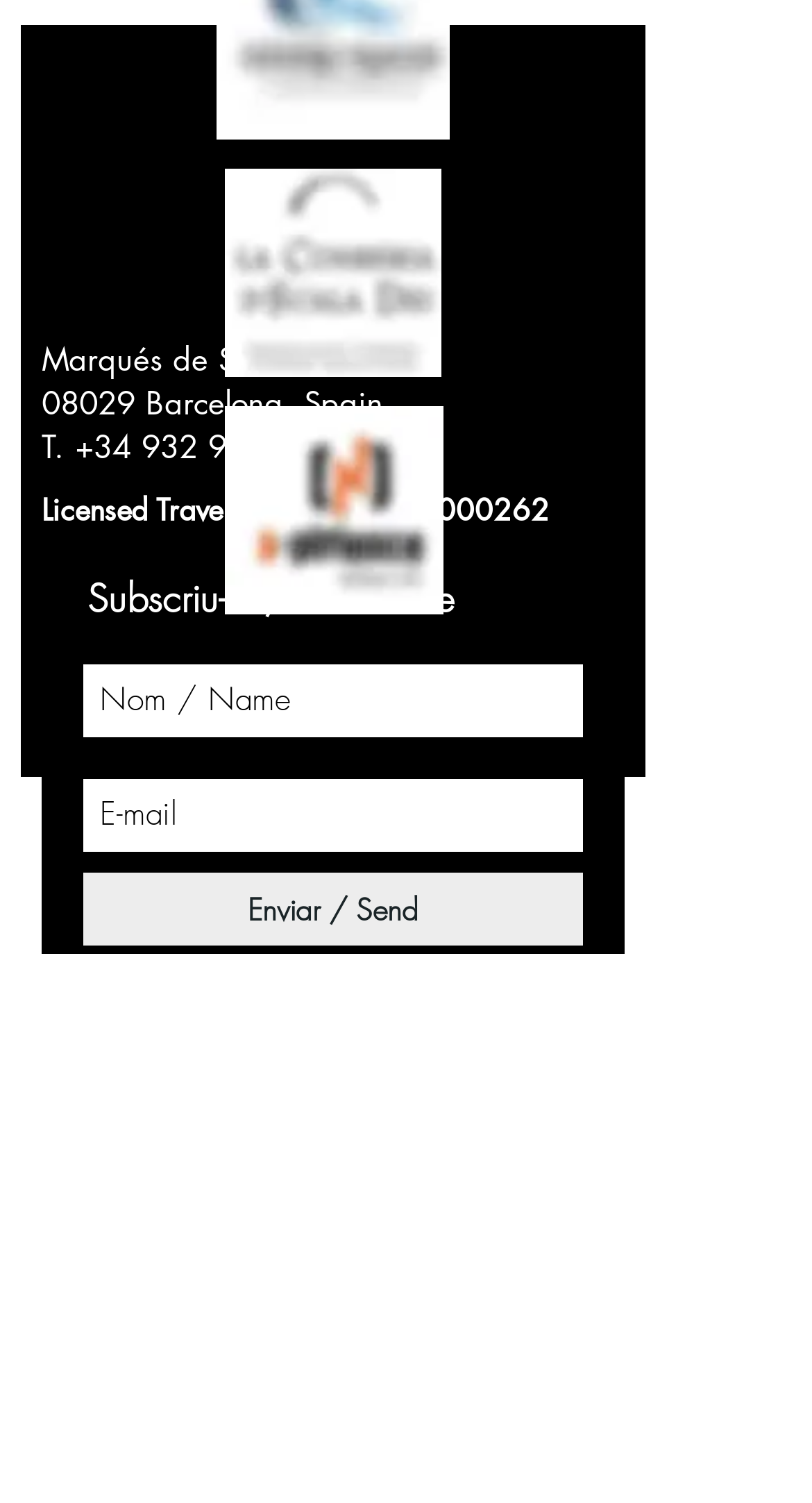Please give a concise answer to this question using a single word or phrase: 
How many social media platforms are listed?

3